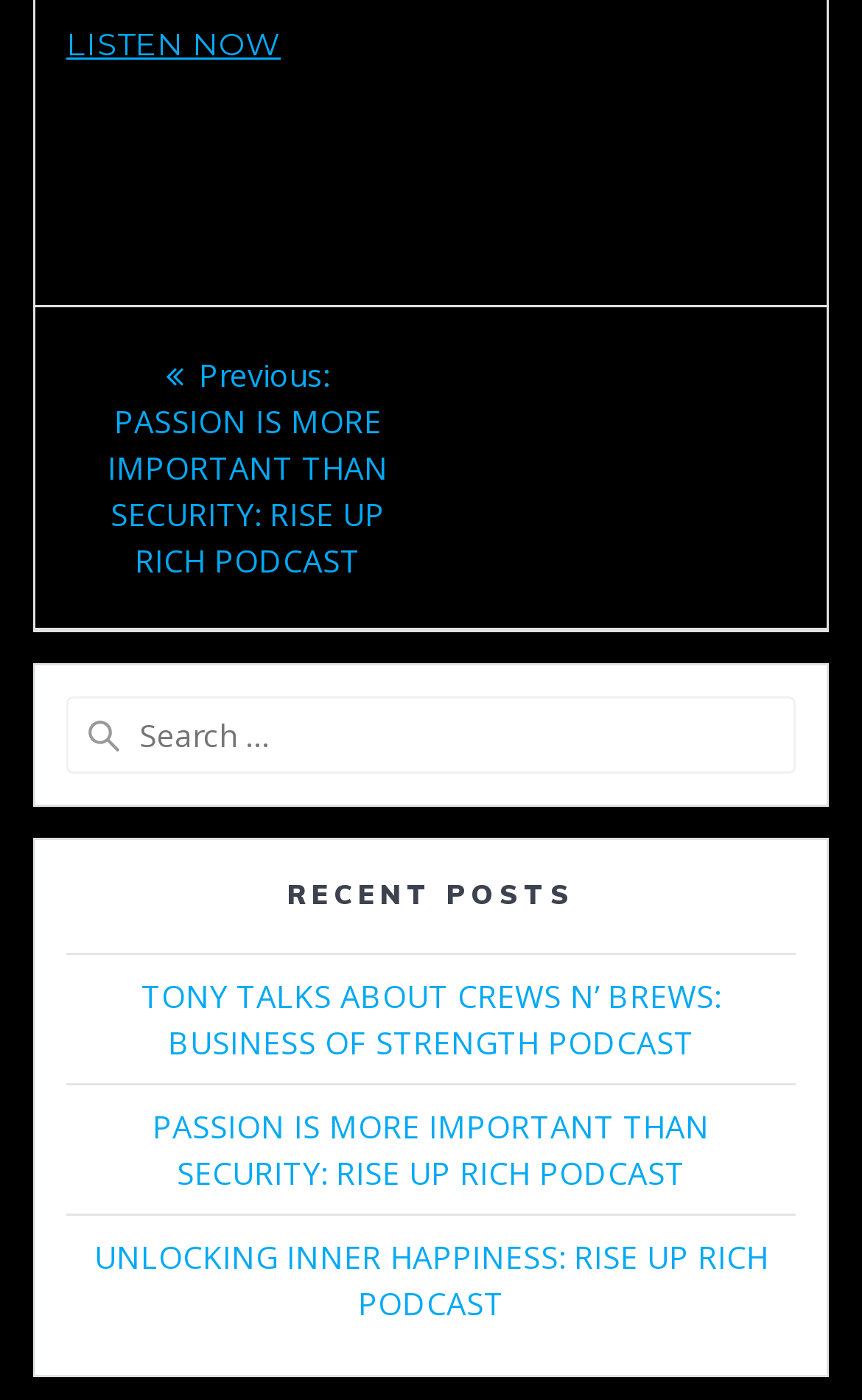Provide a one-word or short-phrase response to the question:
What is the text of the first link on the page?

LISTEN NOW